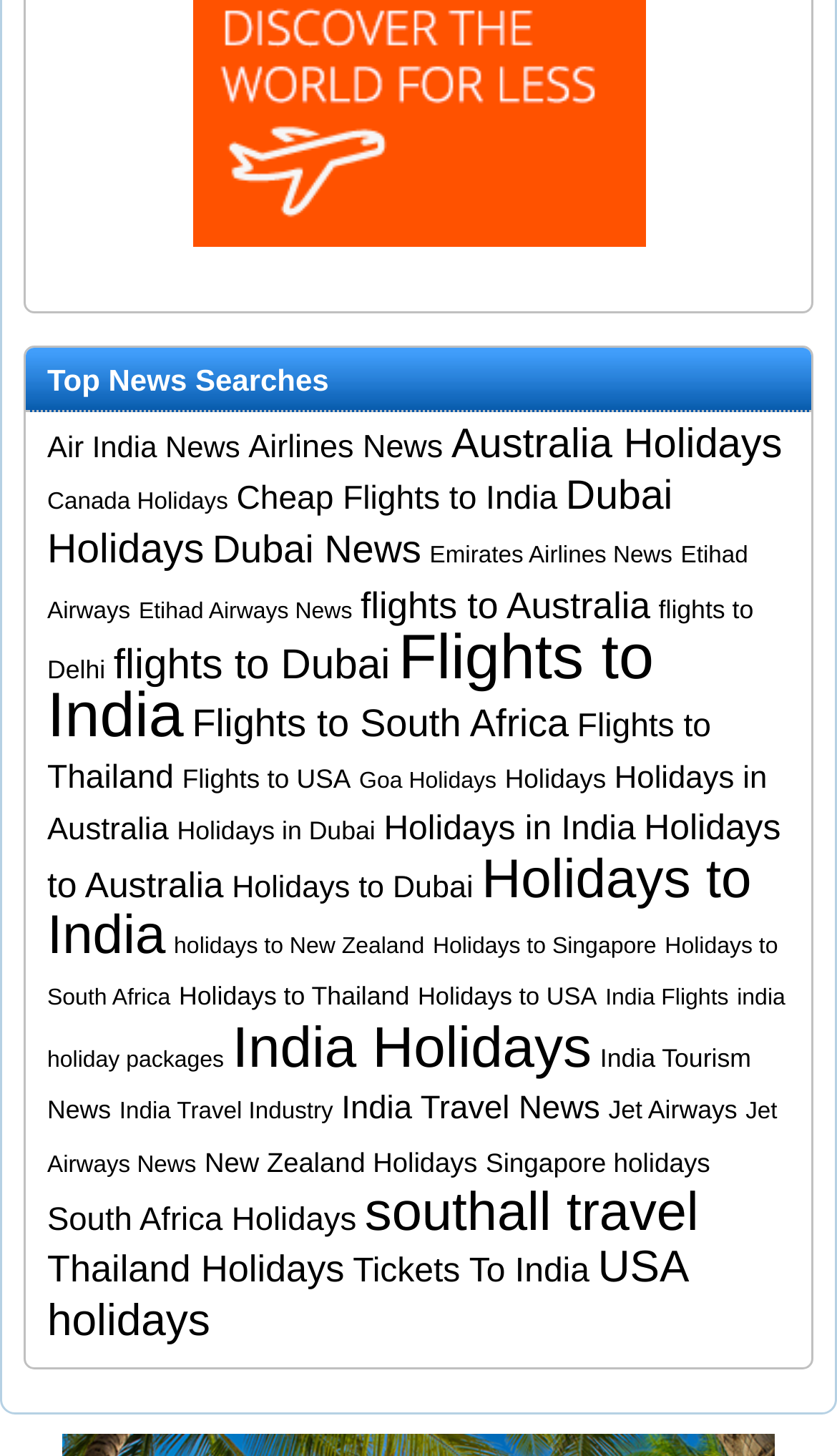How many links are related to India?
Look at the image and answer the question using a single word or phrase.

13